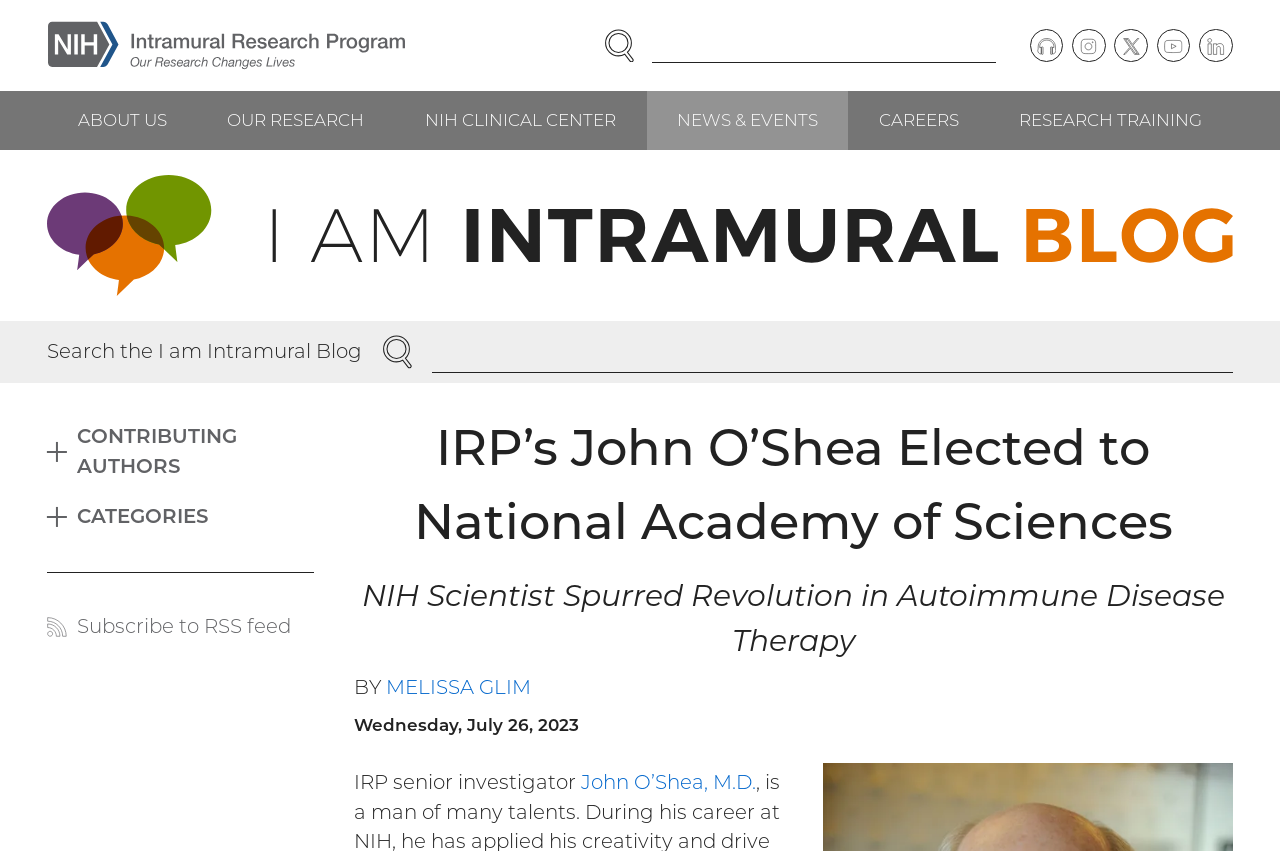Given the description "Subscribe to RSS feed", provide the bounding box coordinates of the corresponding UI element.

[0.037, 0.708, 0.245, 0.766]